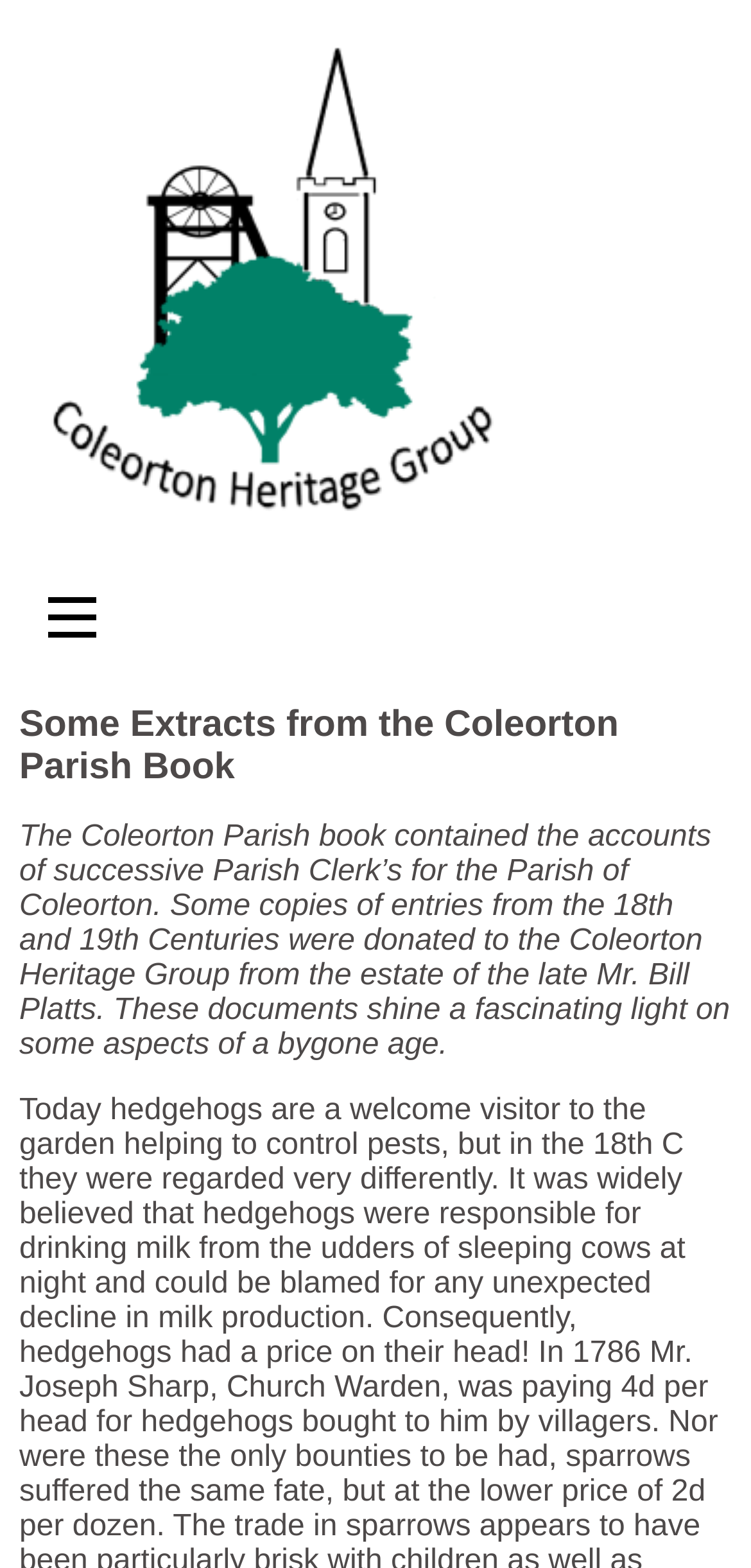How many links are there in the navigation menu?
Please use the visual content to give a single word or phrase answer.

6